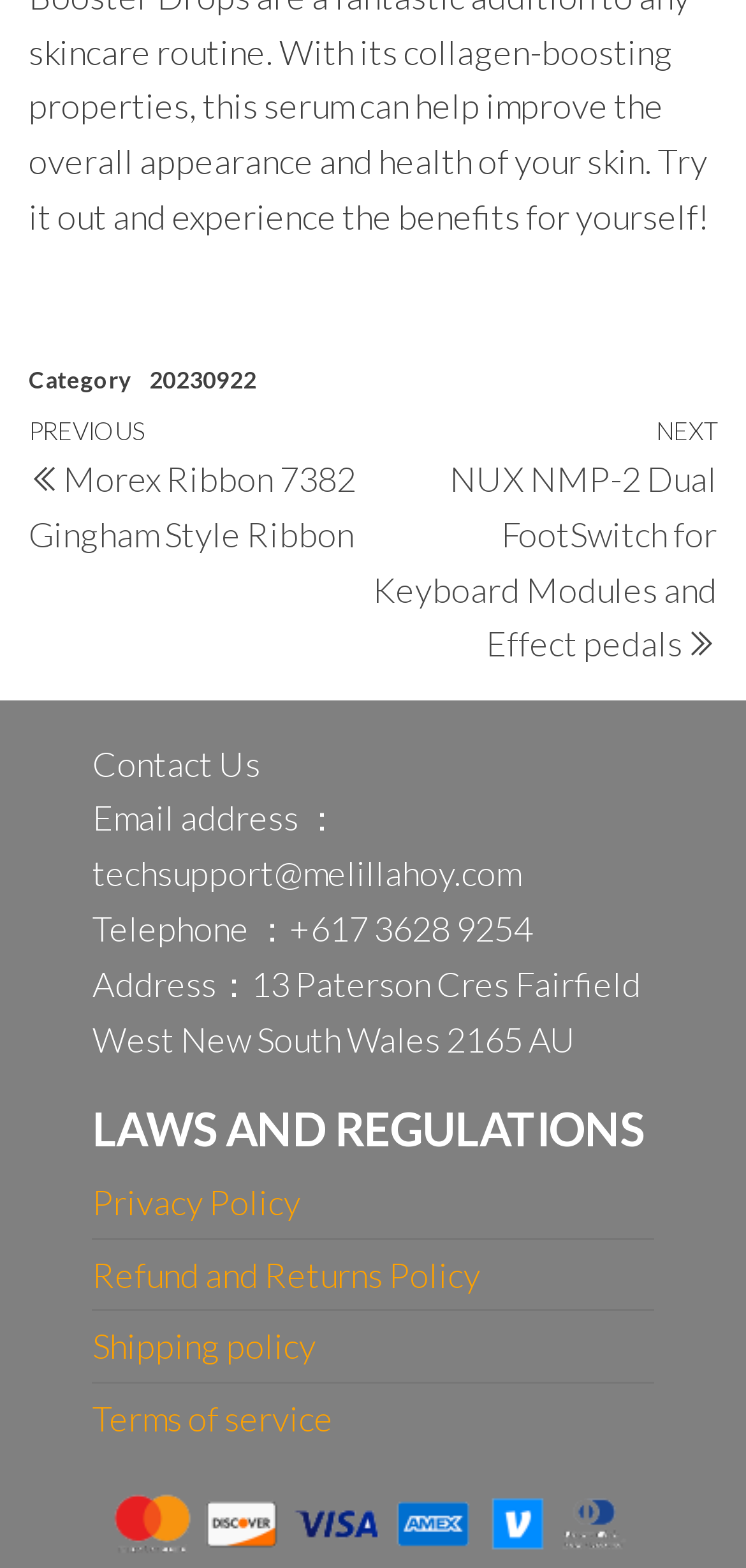What is the address of the company?
Using the visual information, answer the question in a single word or phrase.

13 Paterson Cres Fairfield West NSW 2165 AU